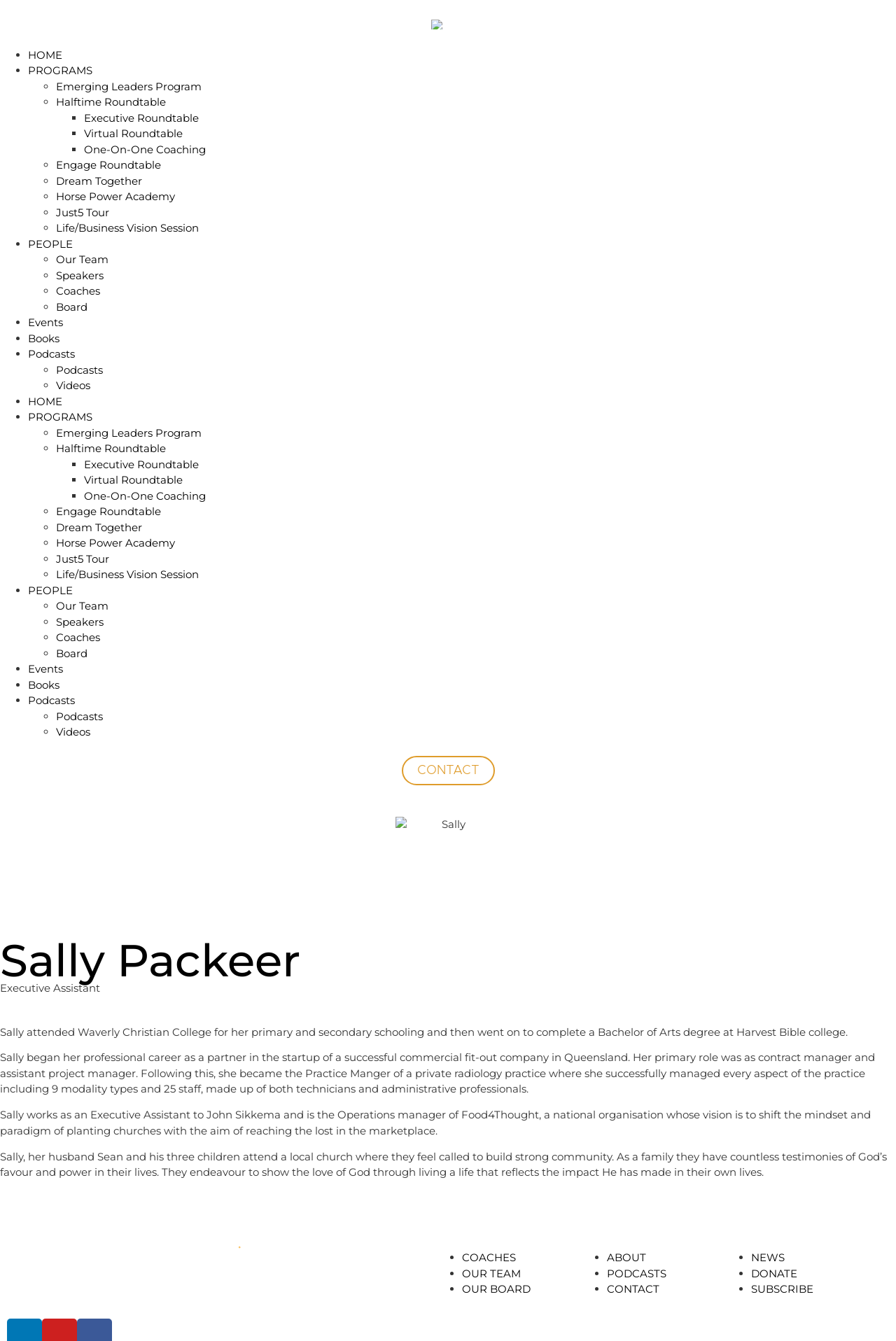Please locate the clickable area by providing the bounding box coordinates to follow this instruction: "Click on the Halftime-AU-2C-Rev-WhiteGold-RGB link".

[0.481, 0.012, 0.519, 0.023]